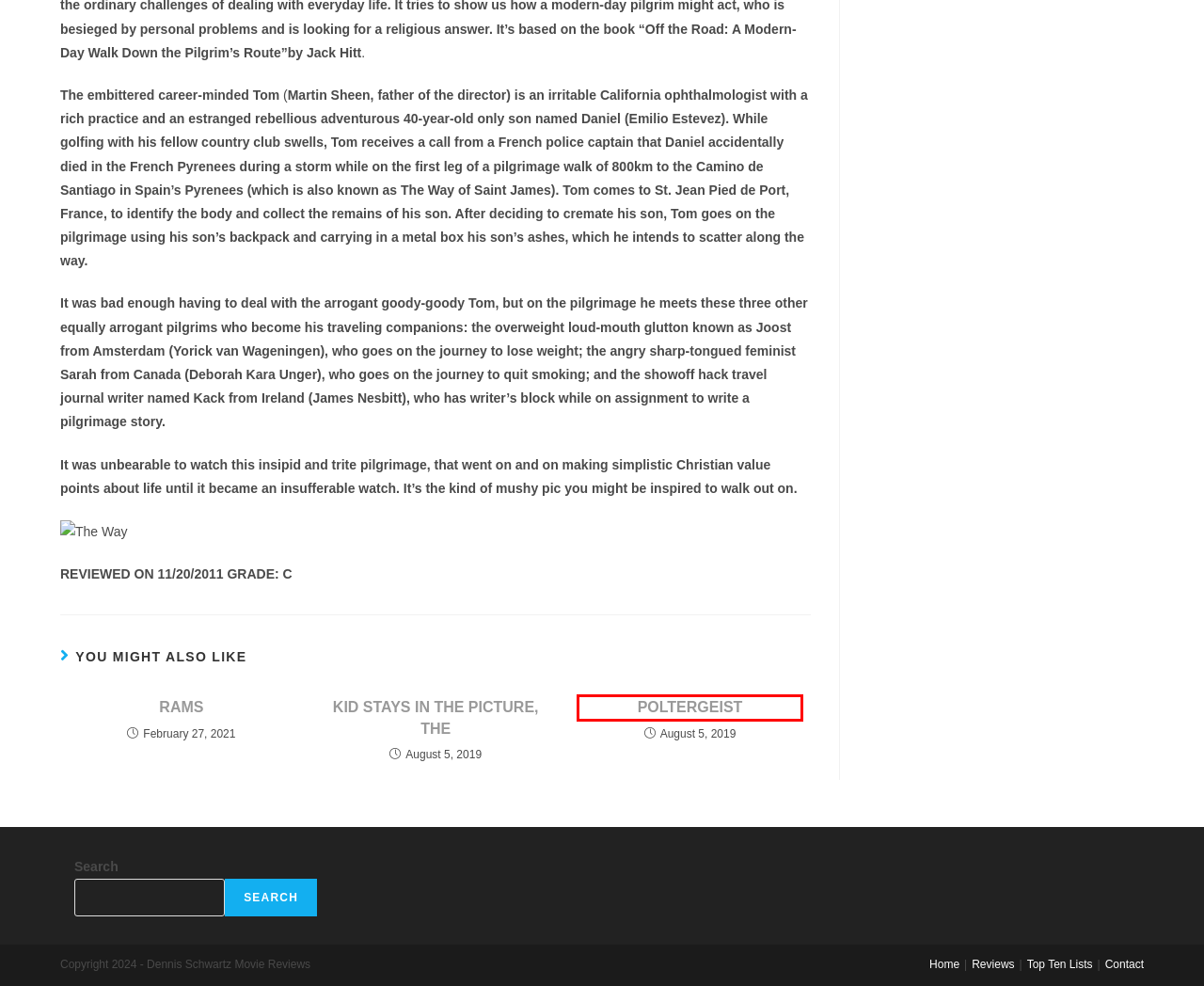You see a screenshot of a webpage with a red bounding box surrounding an element. Pick the webpage description that most accurately represents the new webpage after interacting with the element in the red bounding box. The options are:
A. POLTERGEIST – Dennis Schwartz Reviews
B. KID STAYS IN THE PICTURE, THE – Dennis Schwartz Reviews
C. Dennis Schwartz Reviews – Dennis Schwartz Reviews
D. Contact – Dennis Schwartz Reviews
E. Uncategorized – Dennis Schwartz Reviews
F. Reviews – Dennis Schwartz Reviews
G. RAMS – Dennis Schwartz Reviews
H. Top Ten Lists – Dennis Schwartz Reviews

A